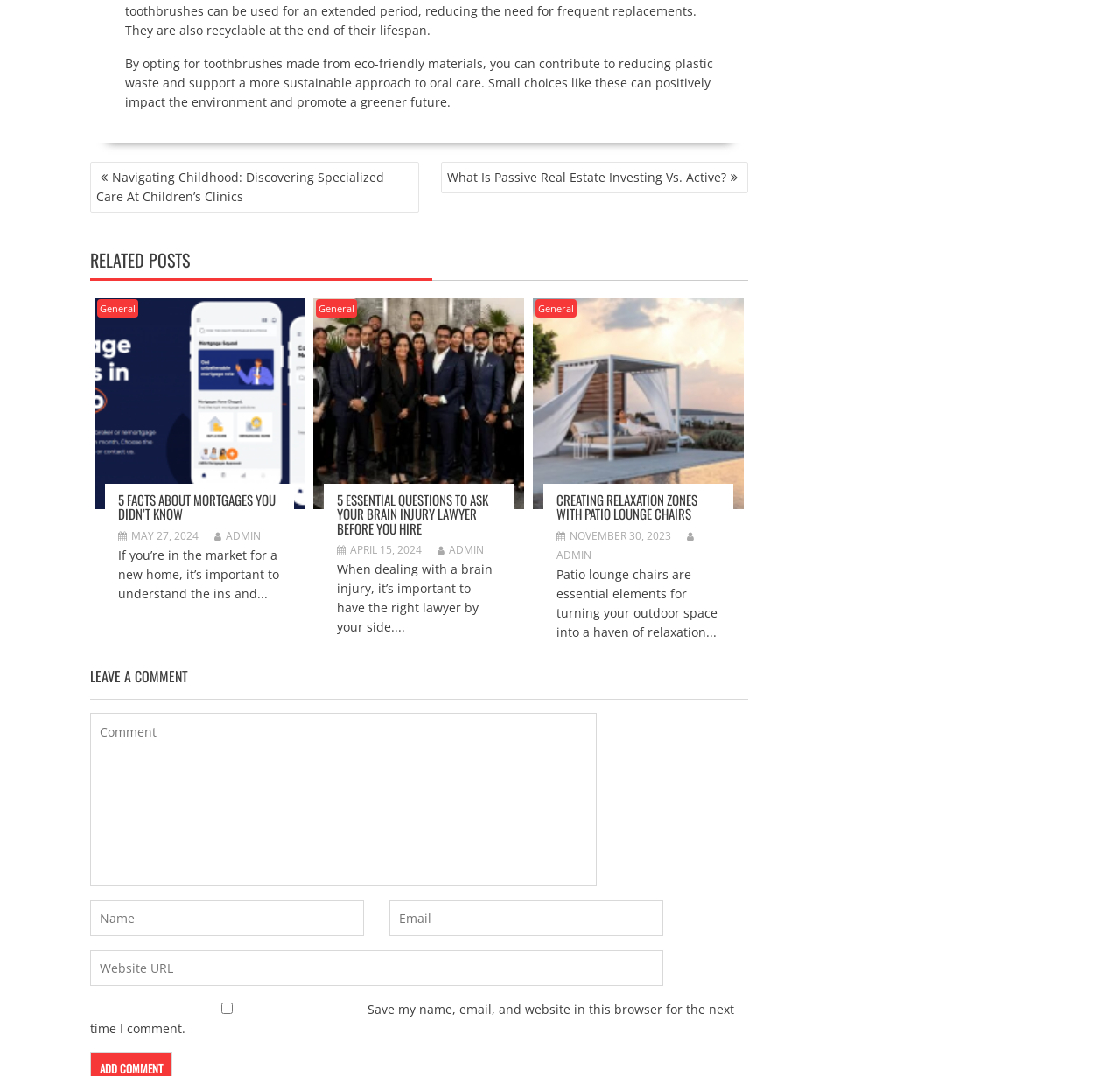Based on the image, give a detailed response to the question: What is the theme of the third related post?

The third related post is about 'Creating Relaxation Zones With Patio Lounge Chairs', which suggests that the theme is outdoor relaxation and creating a comfortable outdoor space.